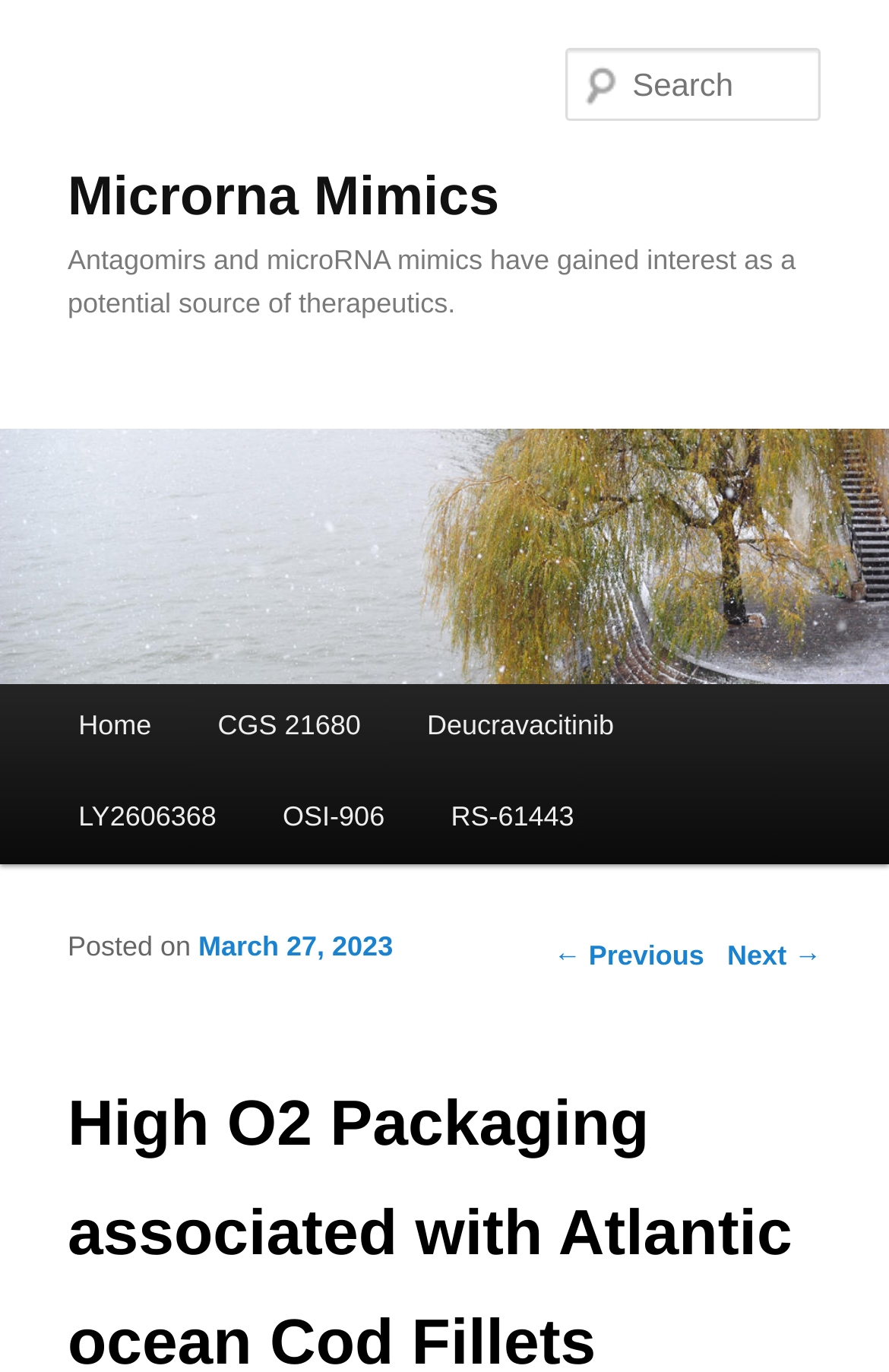From the screenshot, find the bounding box of the UI element matching this description: "Skip to secondary content". Supply the bounding box coordinates in the form [left, top, right, bottom], each a float between 0 and 1.

[0.076, 0.497, 0.54, 0.569]